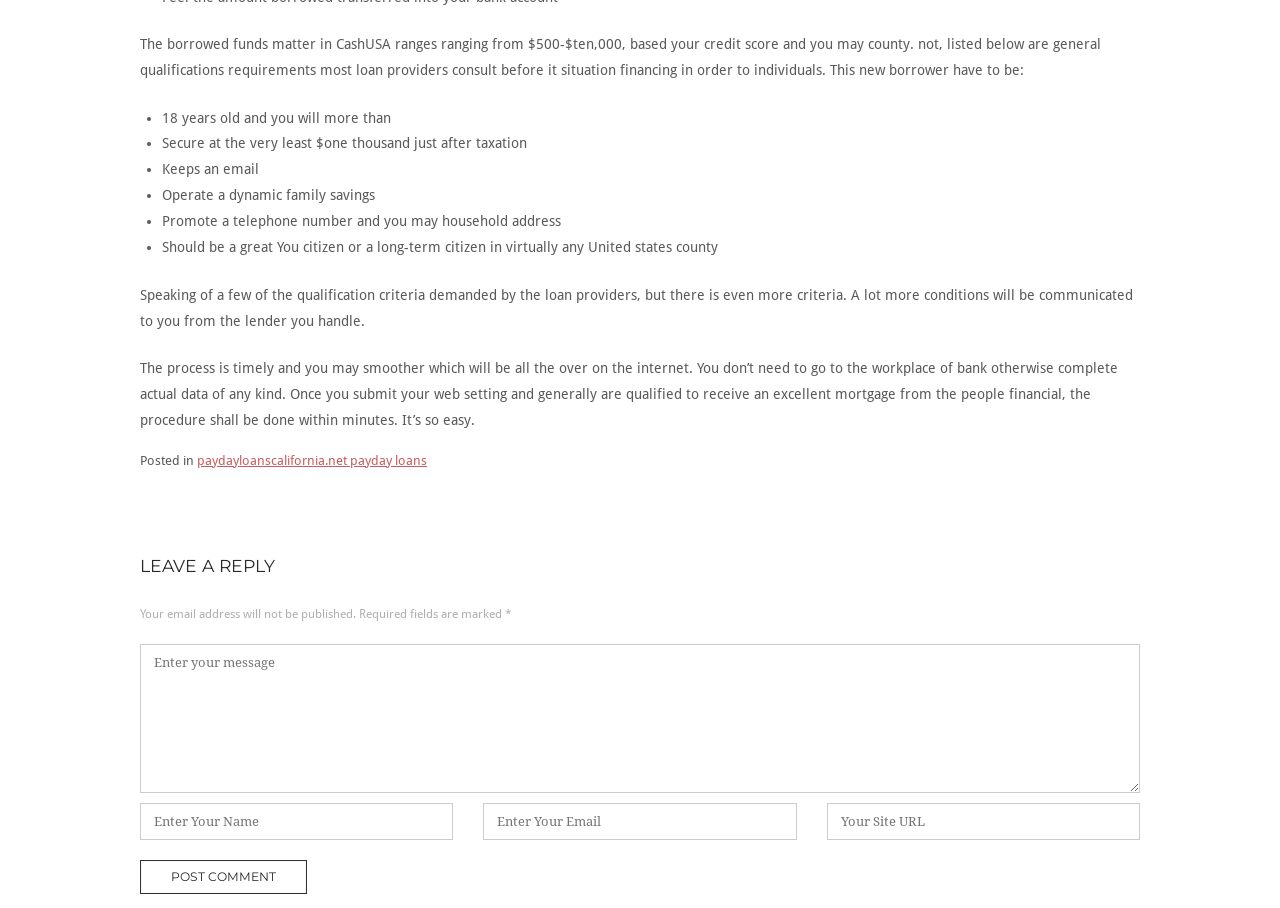Provide your answer in one word or a succinct phrase for the question: 
What is the minimum age requirement for loan applicants?

18 years old